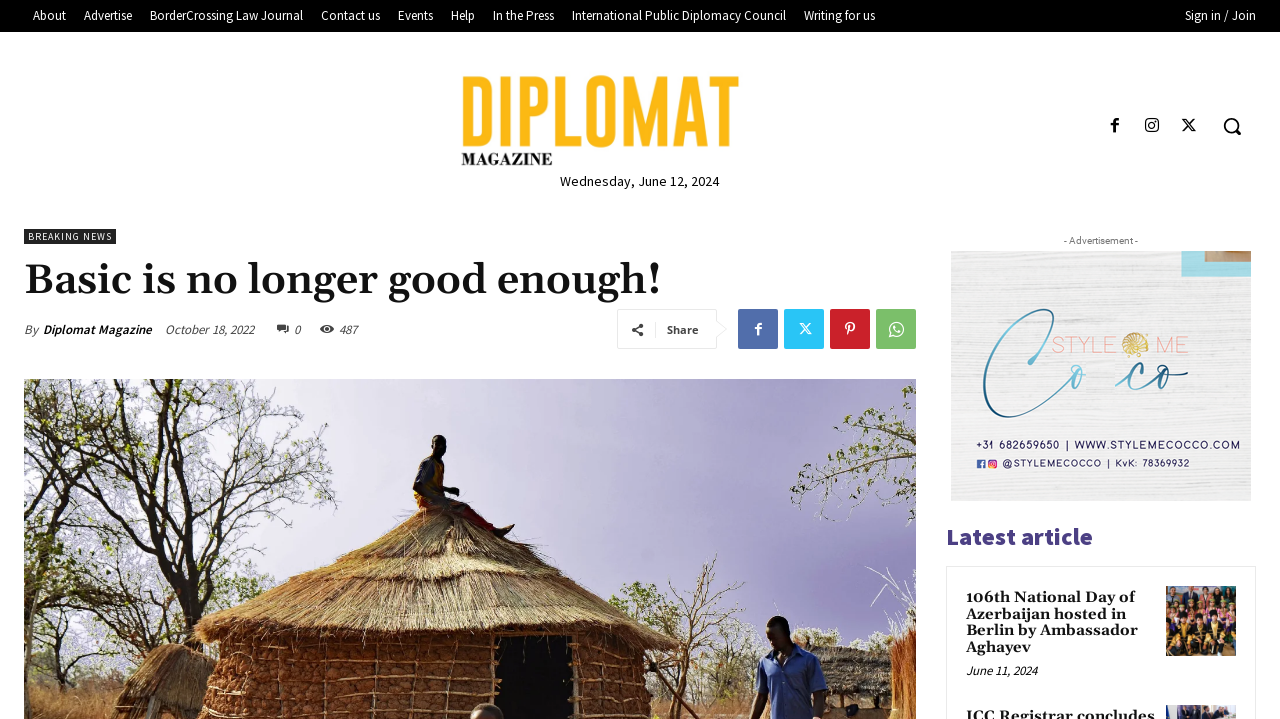Please give a succinct answer to the question in one word or phrase:
What is the name of the magazine?

Diplomat Magazine